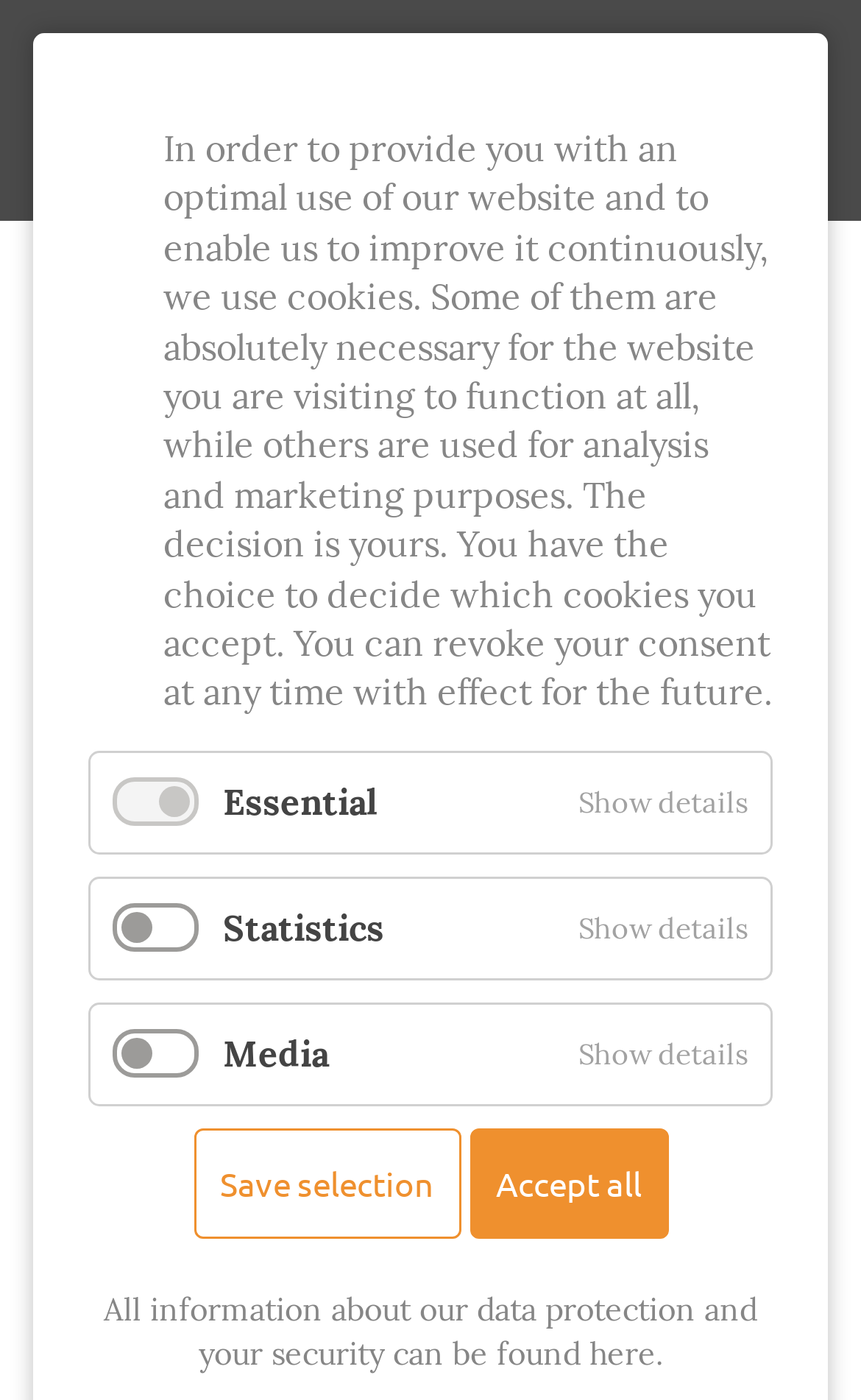Refer to the image and provide a thorough answer to this question:
How many buttons are there on this webpage?

There are 6 buttons on this webpage, including 'Search', 'Show details' (three times), 'Save selection', and 'Accept all'.